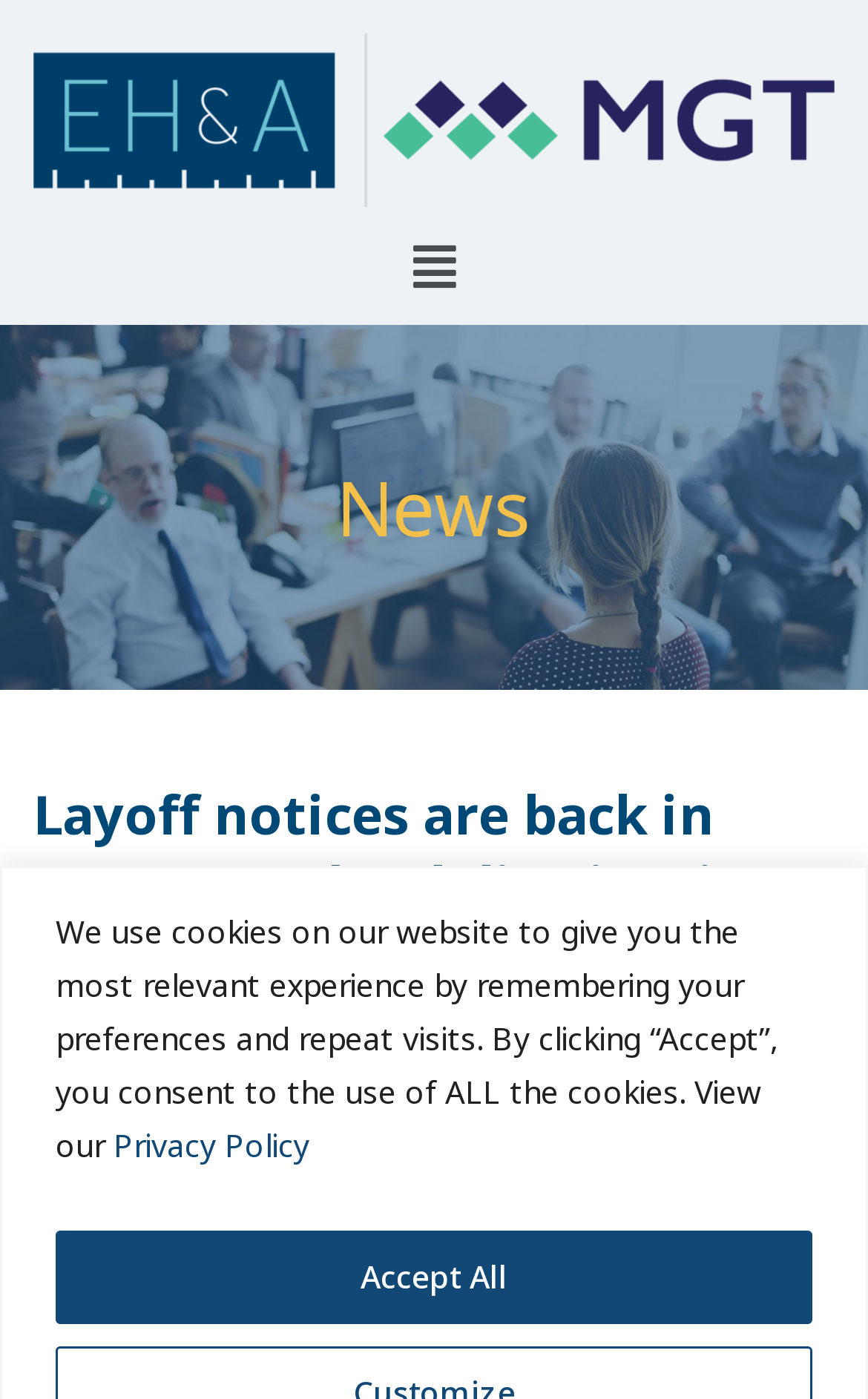Return the bounding box coordinates of the UI element that corresponds to this description: "Adding humor to college essay". The coordinates must be given as four float numbers in the range of 0 and 1, [left, top, right, bottom].

None